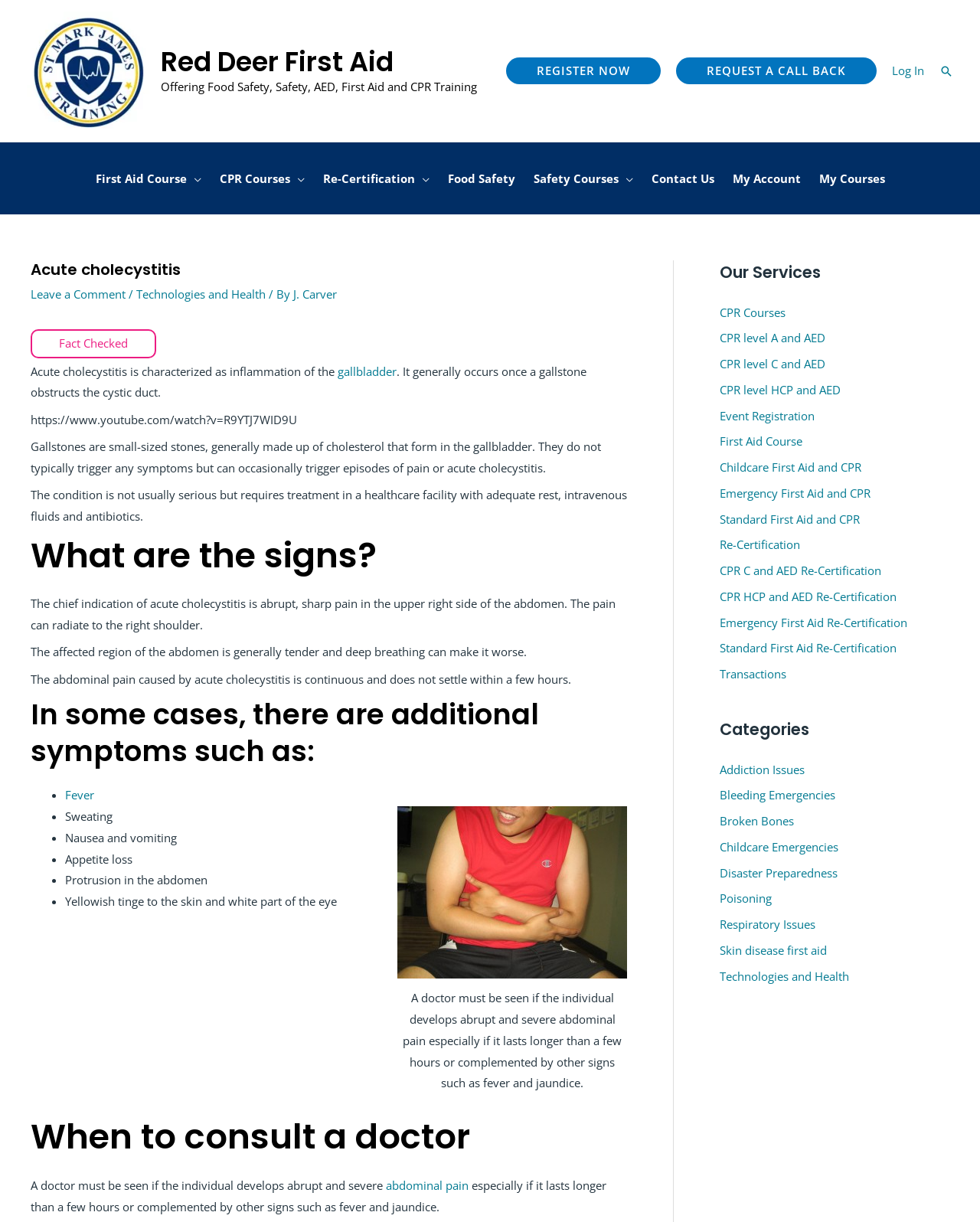Provide an in-depth caption for the elements present on the webpage.

This webpage is about acute cholecystitis, a medical condition characterized by inflammation of the gallbladder. At the top left corner, there is a Red Deer logo, and next to it, the text "Red Deer First Aid" with a description "Offering Food Safety, Safety, AED, First Aid and CPR Training". On the top right corner, there are several links, including "REGISTER NOW", "REQUEST A CALL BACK", an "Account icon link" with a "Log In" option, and a "Search icon link".

Below the top section, there is a navigation menu with several links, including "First Aid Course Menu Toggle", "CPR Courses Menu Toggle", "Re-Certification Menu Toggle", "Food Safety", "Safety Courses Menu Toggle", "Contact Us", "My Account", and "My Courses". 

The main content of the webpage is divided into several sections. The first section has a heading "Acute cholecystitis" and provides a brief introduction to the condition. The text explains that acute cholecystitis is characterized by inflammation of the gallbladder, which generally occurs when a gallstone obstructs the cystic duct. 

The next section has a heading "What are the signs?" and lists several symptoms of acute cholecystitis, including abrupt and severe abdominal pain, fever, sweating, nausea and vomiting, appetite loss, protrusion in the abdomen, and yellowish tinge to the skin and white part of the eye. 

The following section has a heading "When to consult a doctor" and advises readers to seek medical attention if they experience sudden and severe abdominal pain, especially if it lasts longer than a few hours or is accompanied by other symptoms such as fever and jaundice.

On the right side of the webpage, there is a complementary section with a heading "Our Services" and lists several links to CPR courses, first aid courses, and event registration.

There is also an image on the webpage, which is described as "Acute cholecystitis" and has a caption that advises readers to seek medical attention if they develop sudden and severe abdominal pain, especially if it lasts longer than a few hours or is accompanied by other symptoms such as fever and jaundice.